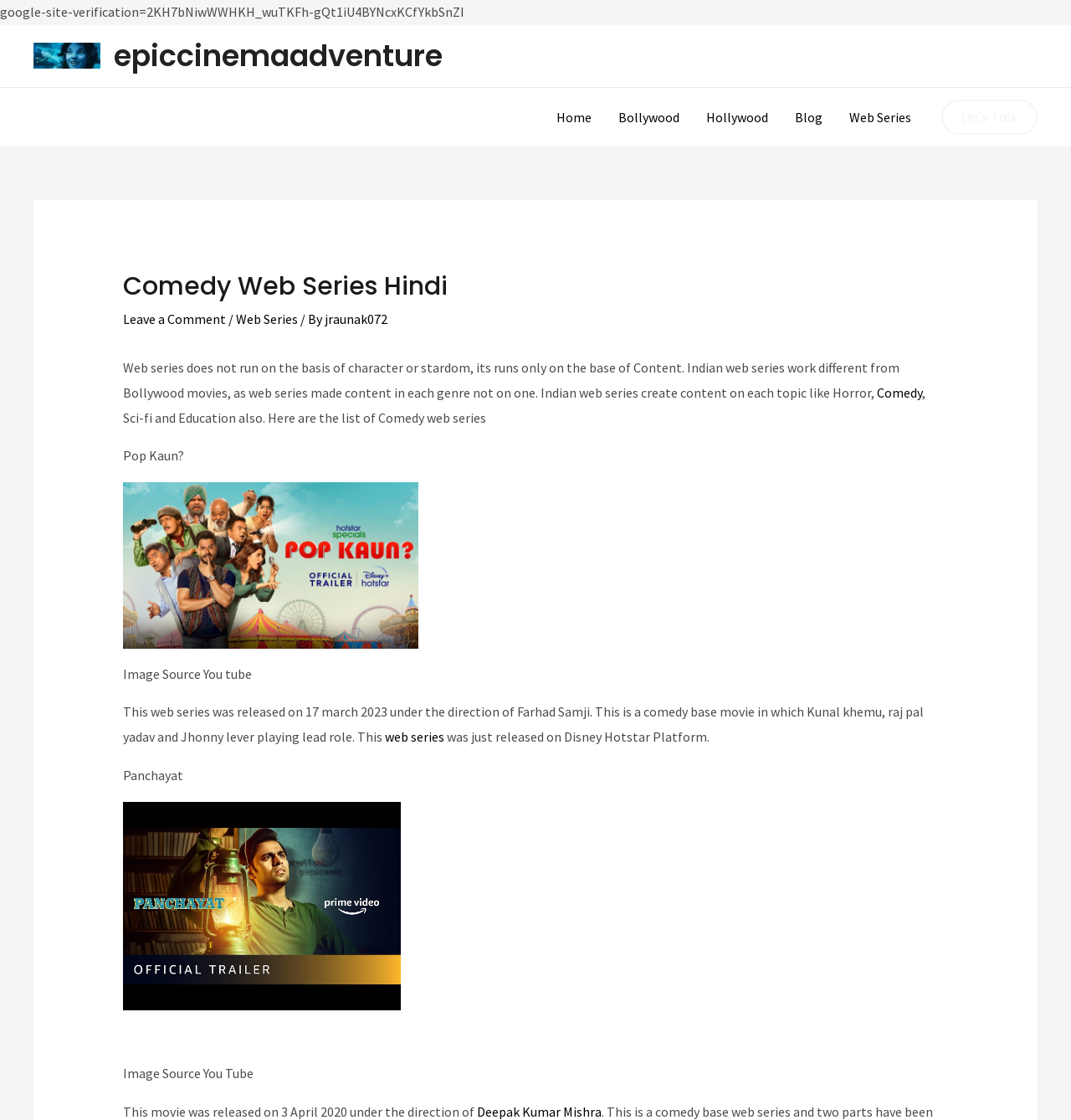Identify the primary heading of the webpage and provide its text.

Comedy Web Series Hindi